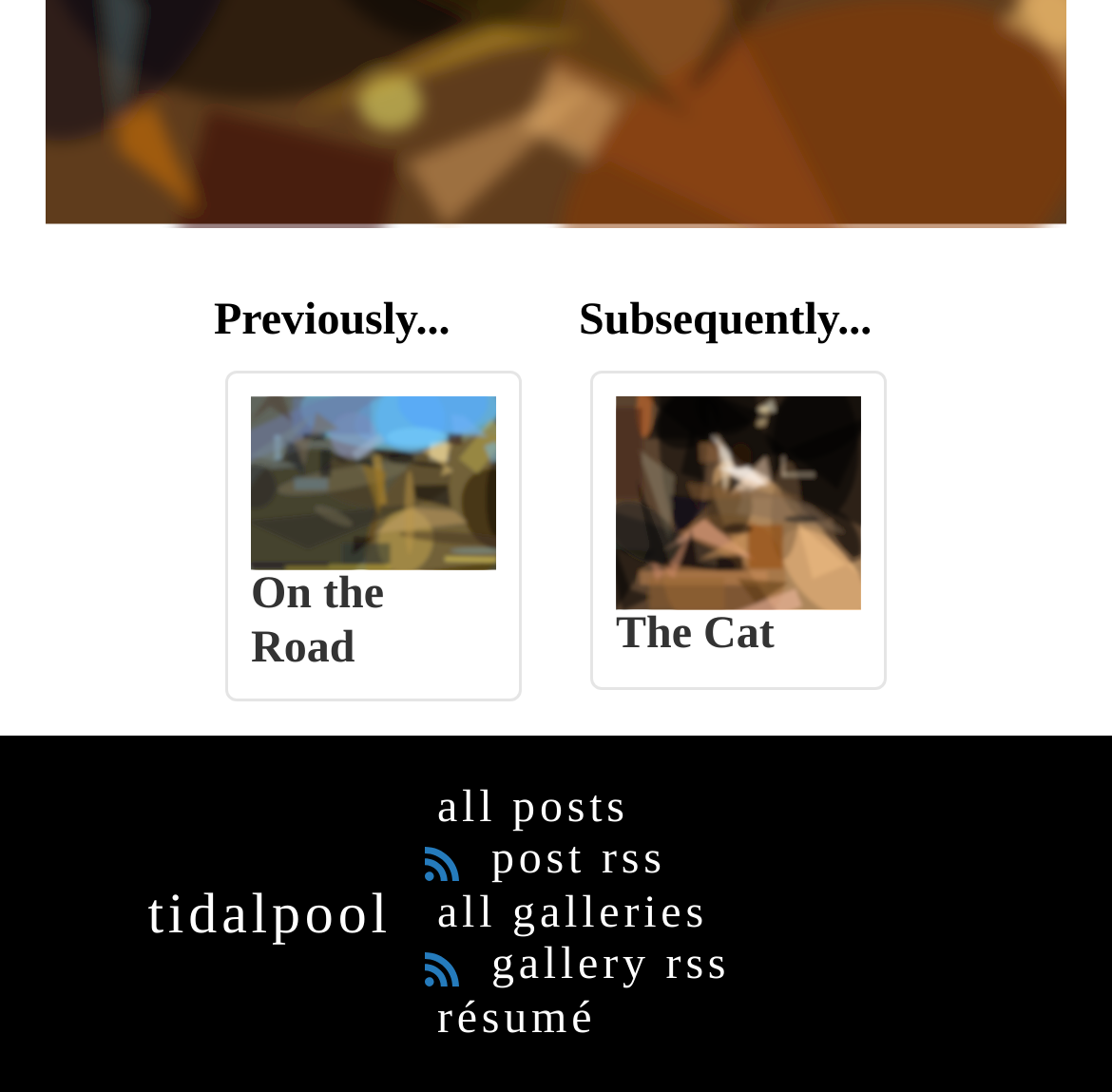What is the title of the first article?
Give a thorough and detailed response to the question.

I looked at the first article element and found a heading element with the text 'On the Road', which is likely the title of the article.